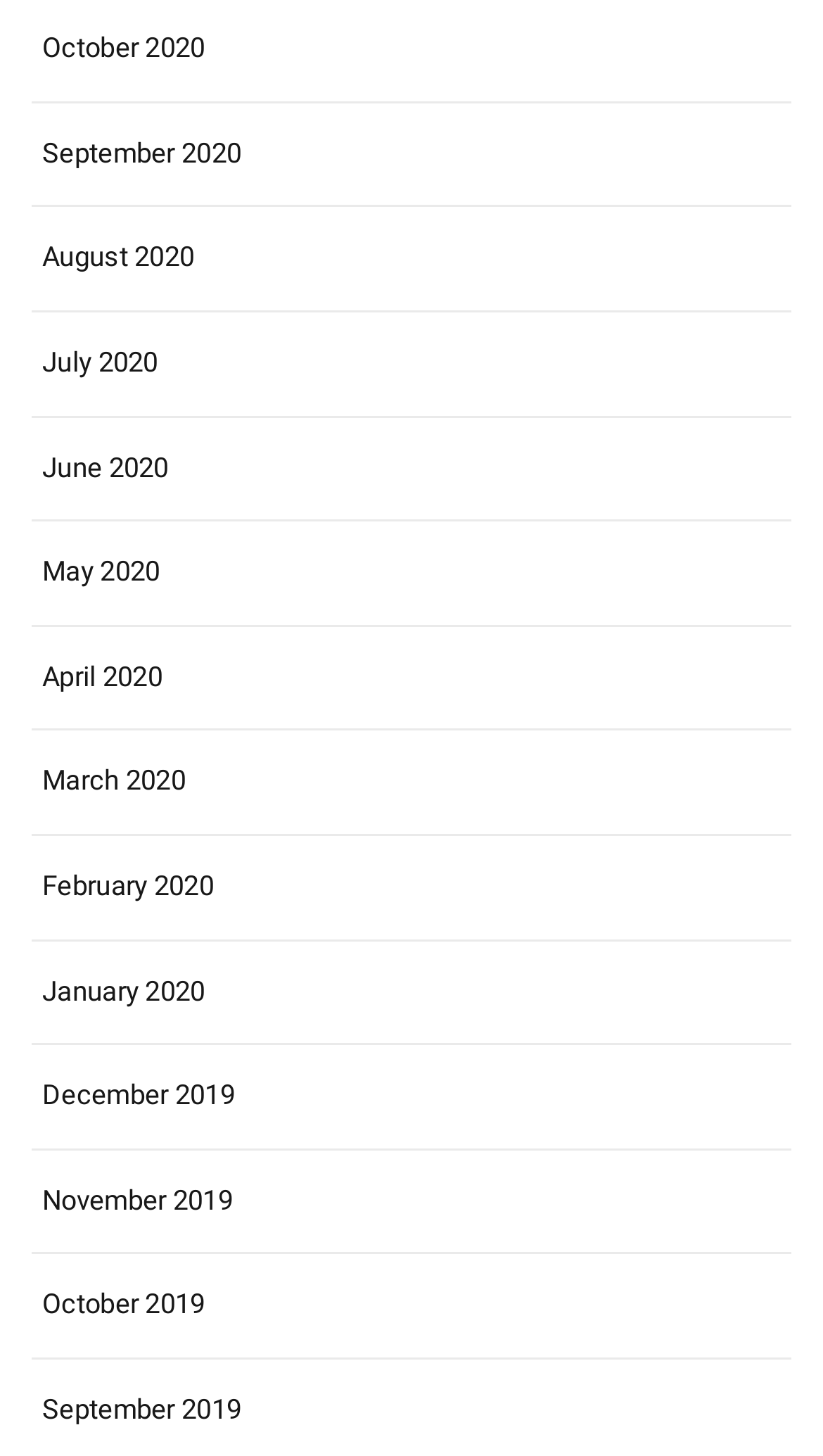Give a one-word or one-phrase response to the question: 
Are the links in chronological order?

Yes